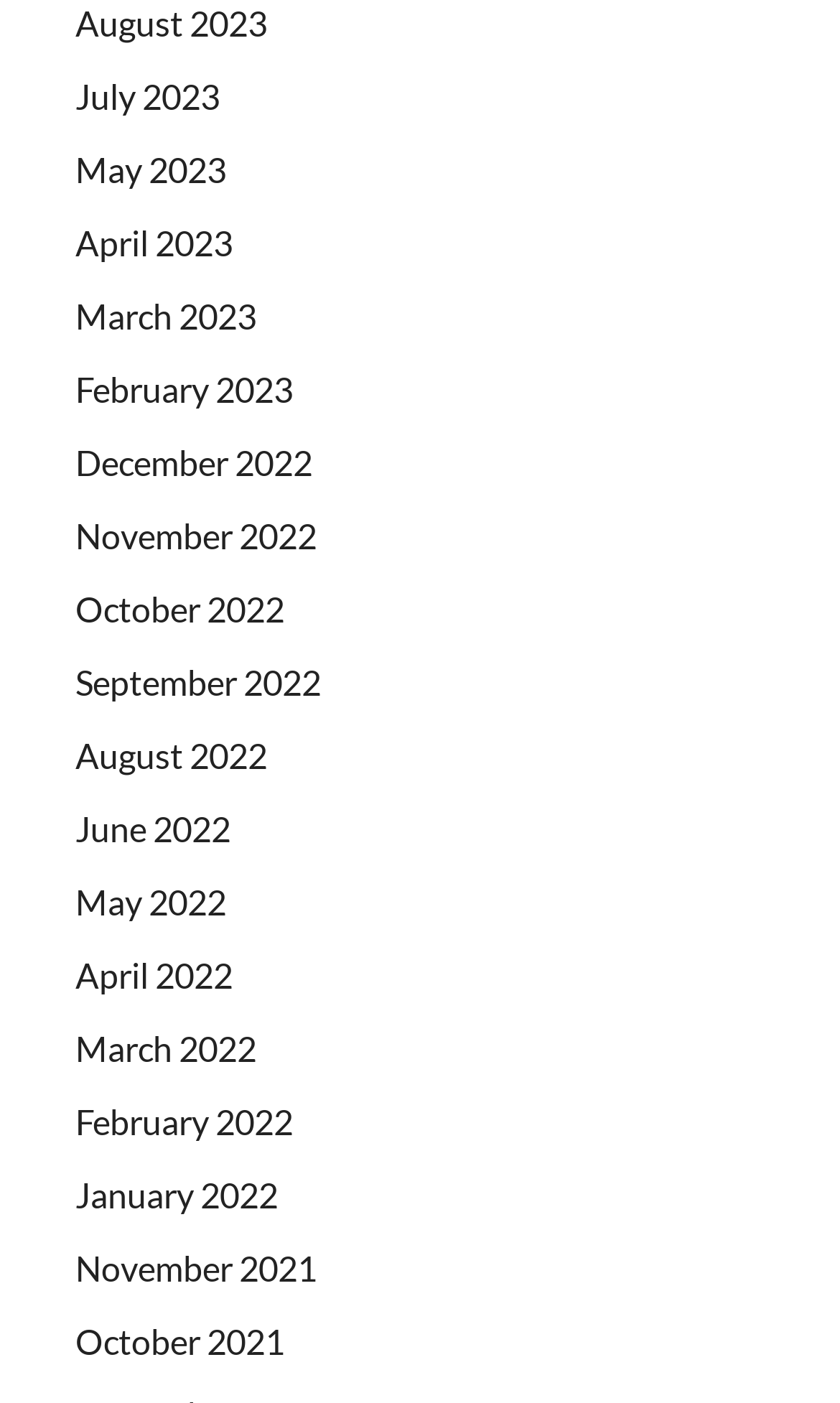Provide a one-word or short-phrase answer to the question:
Are the months listed in chronological order?

Yes